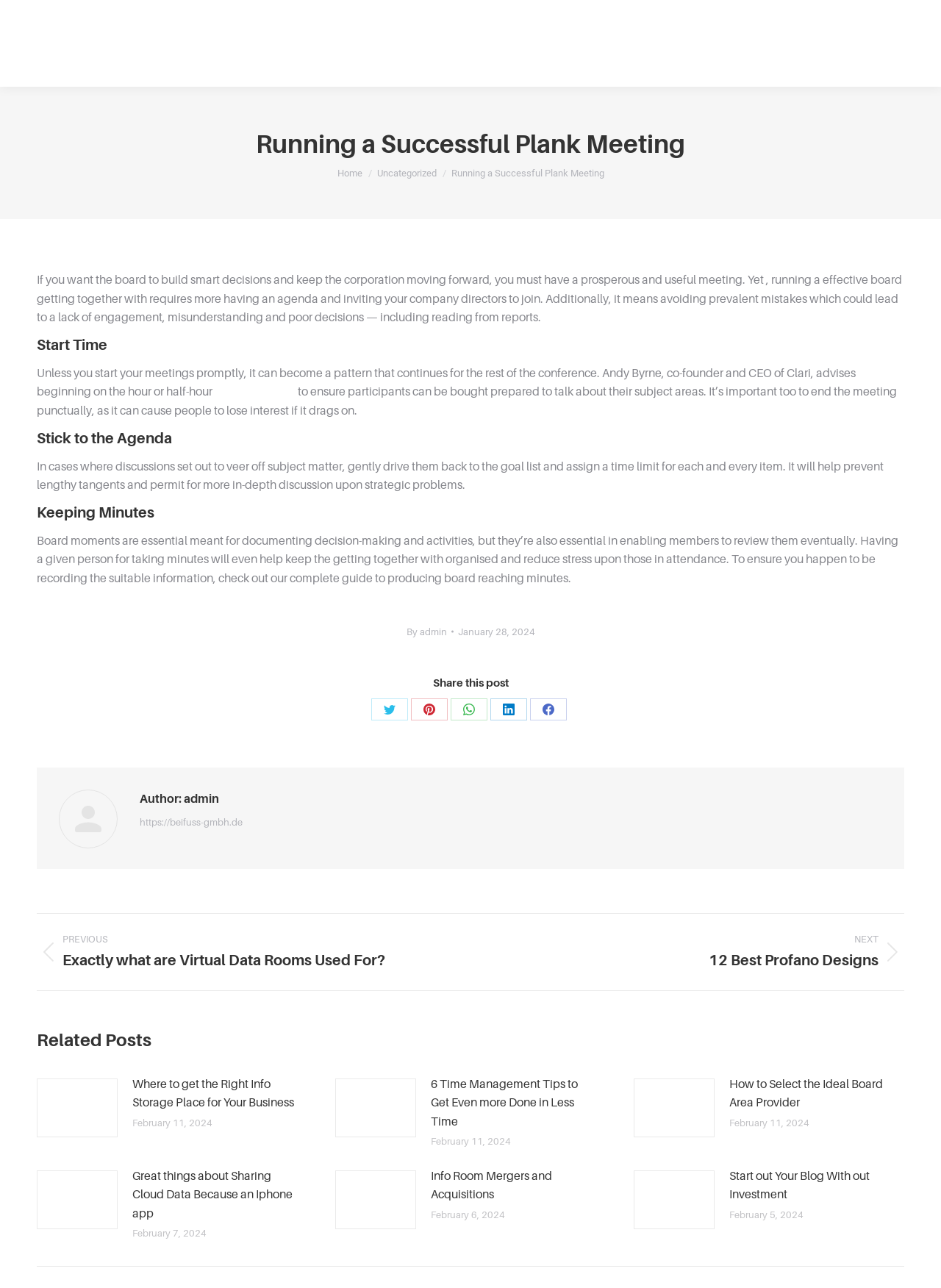Identify the bounding box for the element characterized by the following description: "Share on LinkedInShare on LinkedIn".

[0.521, 0.542, 0.56, 0.559]